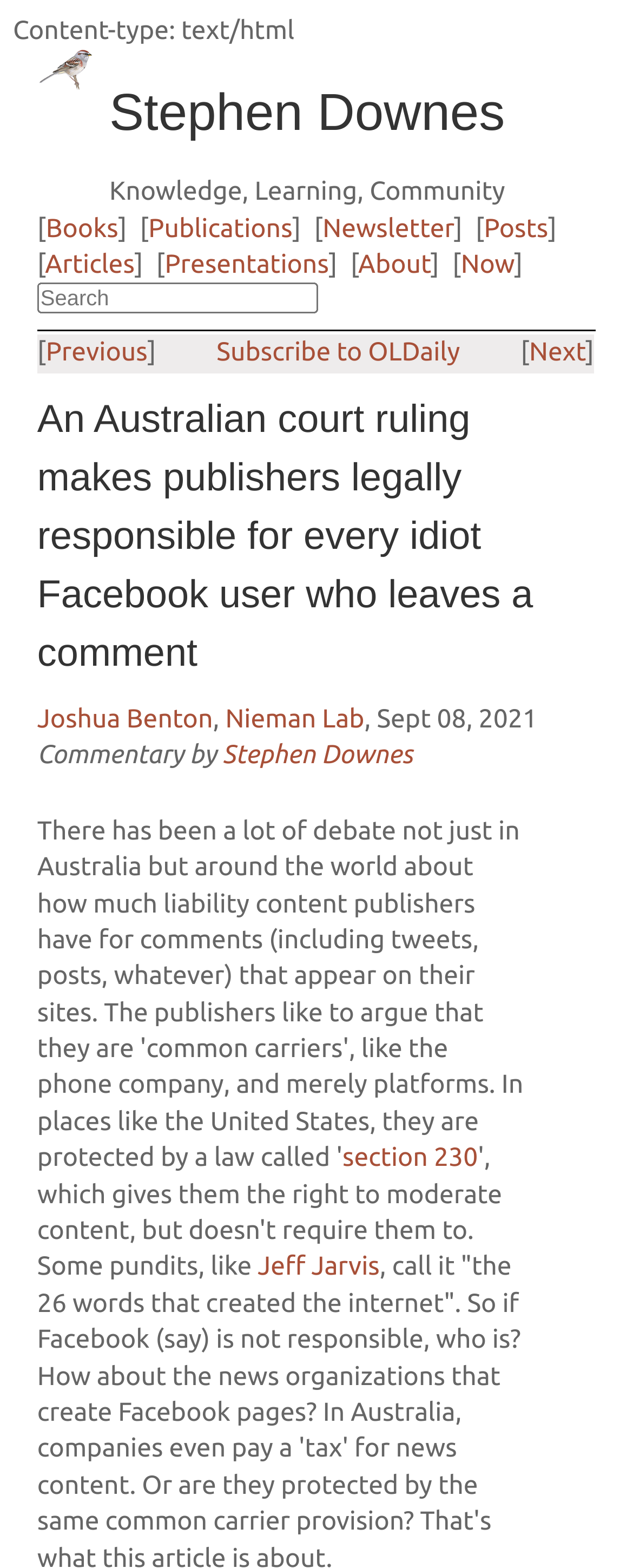Using the format (top-left x, top-left y, bottom-right x, bottom-right y), and given the element description, identify the bounding box coordinates within the screenshot: Stephen Downes

[0.173, 0.046, 0.798, 0.132]